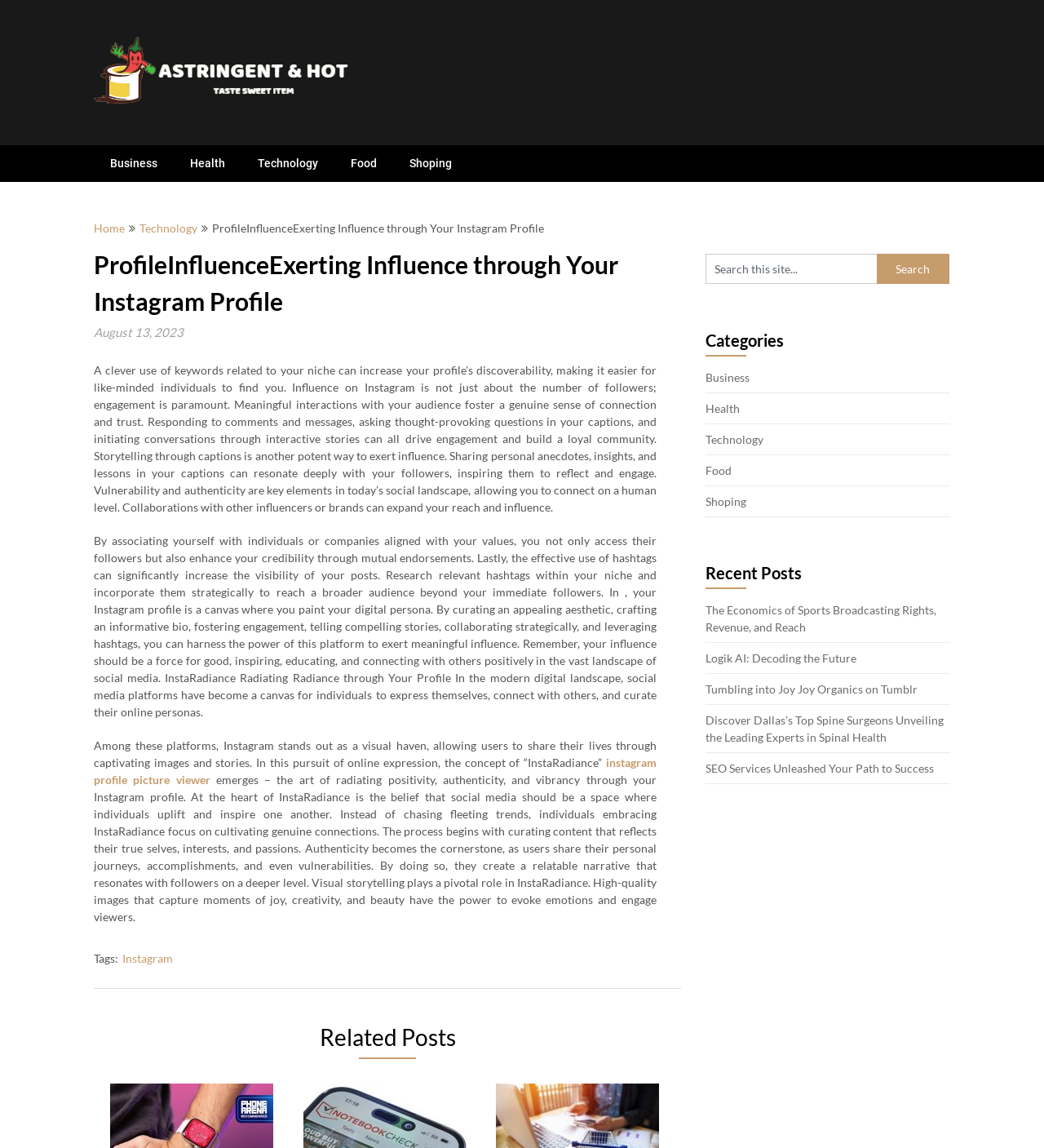How many categories are listed on this webpage?
Provide a thorough and detailed answer to the question.

By examining the webpage, I found that there are five categories listed, which are Business, Health, Technology, Food, and Shopping.